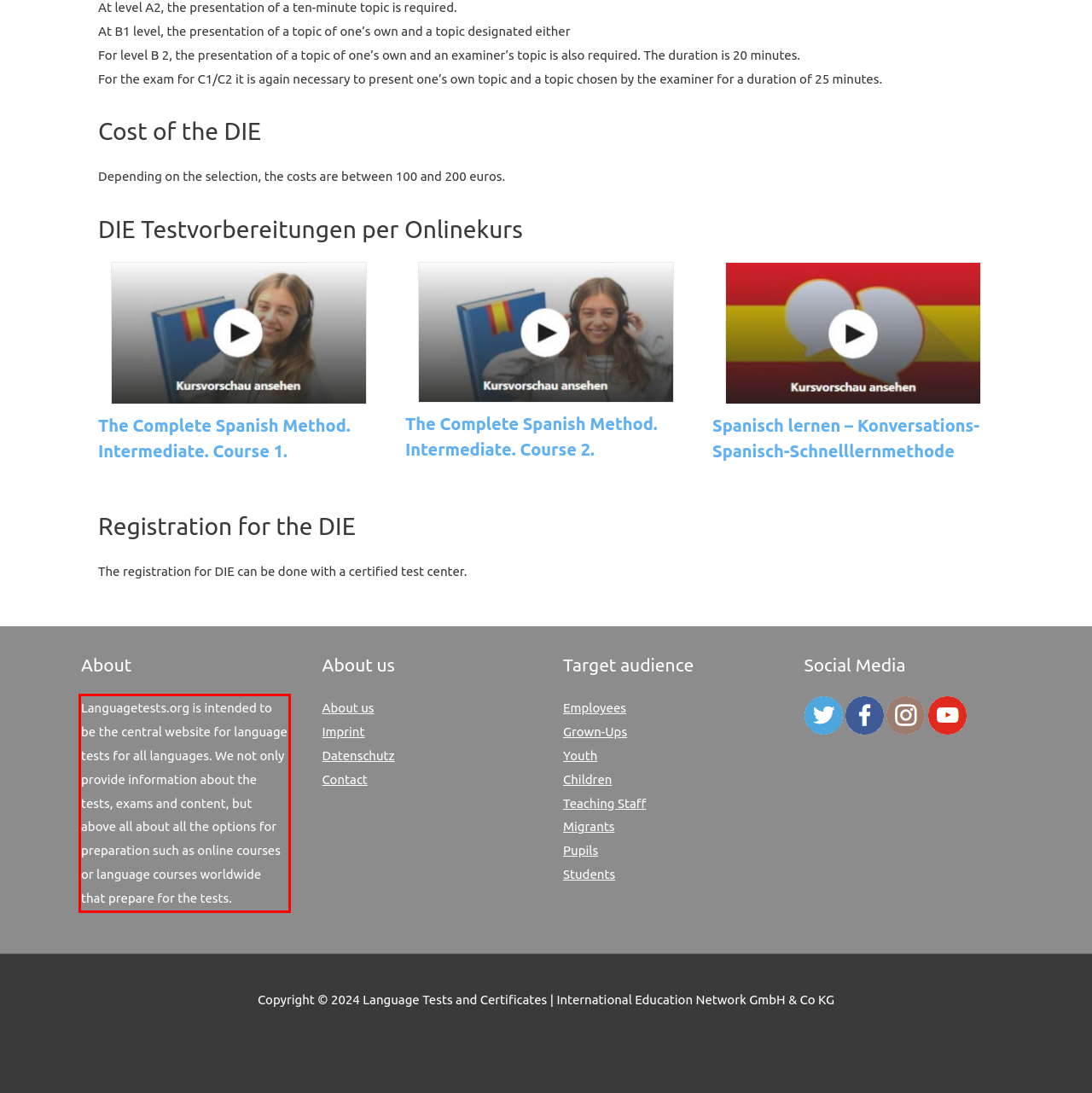The screenshot provided shows a webpage with a red bounding box. Apply OCR to the text within this red bounding box and provide the extracted content.

Languagetests.org is intended to be the central website for language tests for all languages. We not only provide information about the tests, exams and content, but above all about all the options for preparation such as online courses or language courses worldwide that prepare for the tests.